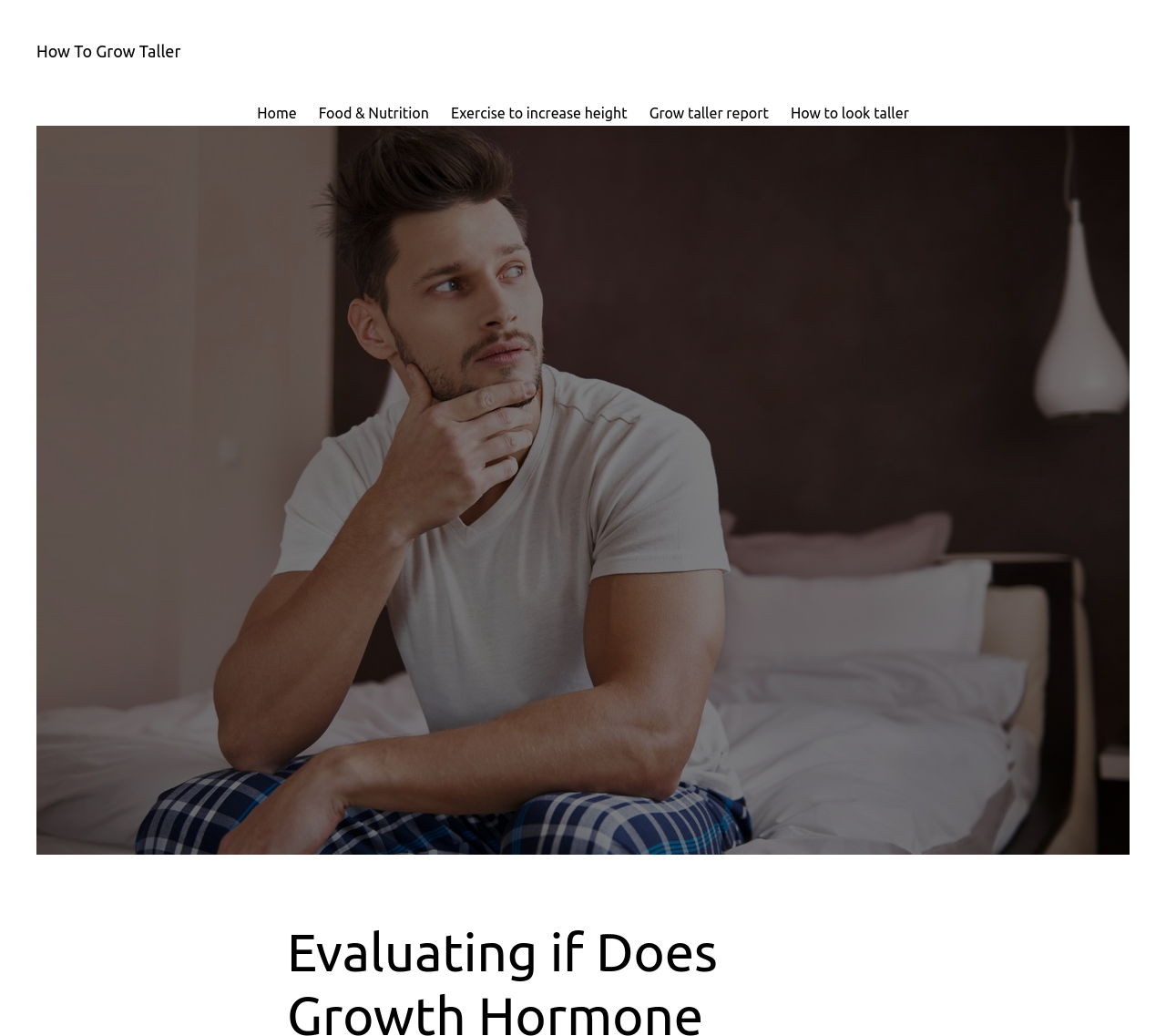Please reply to the following question with a single word or a short phrase:
What is the purpose of the navigation section?

to navigate to other pages